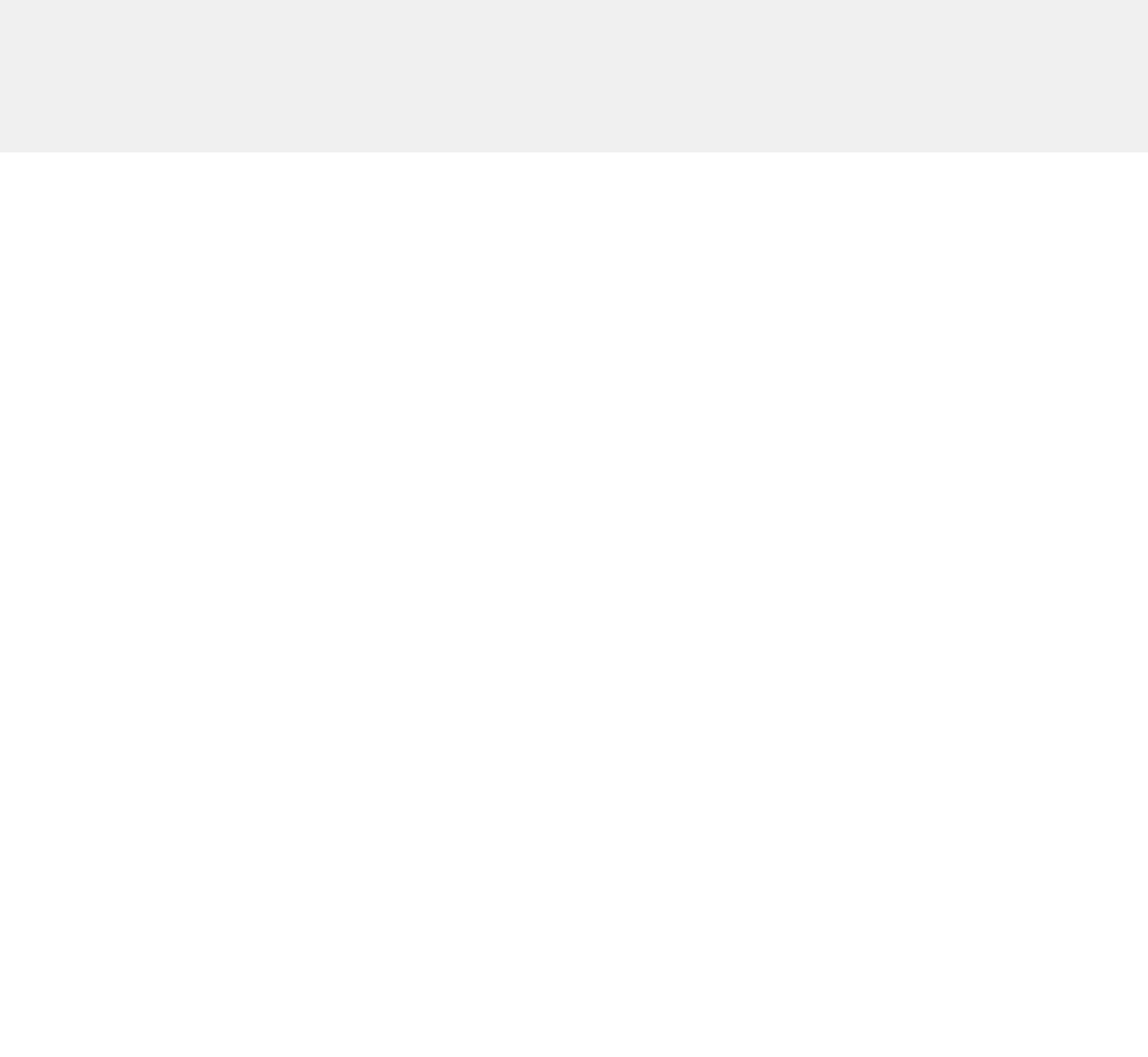Identify the bounding box coordinates for the element that needs to be clicked to fulfill this instruction: "Explore the Culture section". Provide the coordinates in the format of four float numbers between 0 and 1: [left, top, right, bottom].

[0.741, 0.28, 0.779, 0.296]